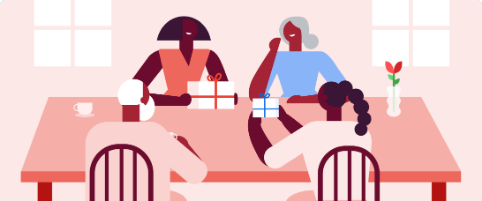Give a short answer to this question using one word or a phrase:
Is the child visible in the image?

Yes